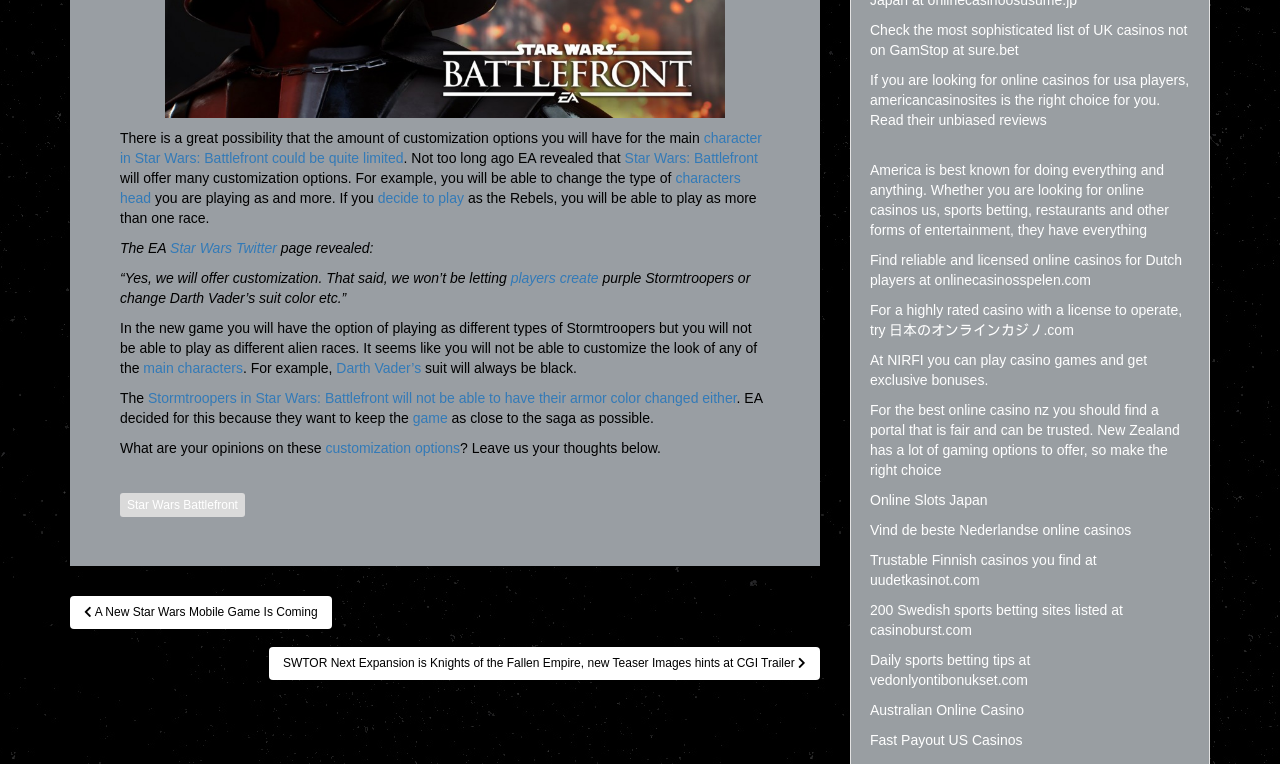Using the provided element description, identify the bounding box coordinates as (top-left x, top-left y, bottom-right x, bottom-right y). Ensure all values are between 0 and 1. Description: Darth Vader’s

[0.263, 0.471, 0.329, 0.492]